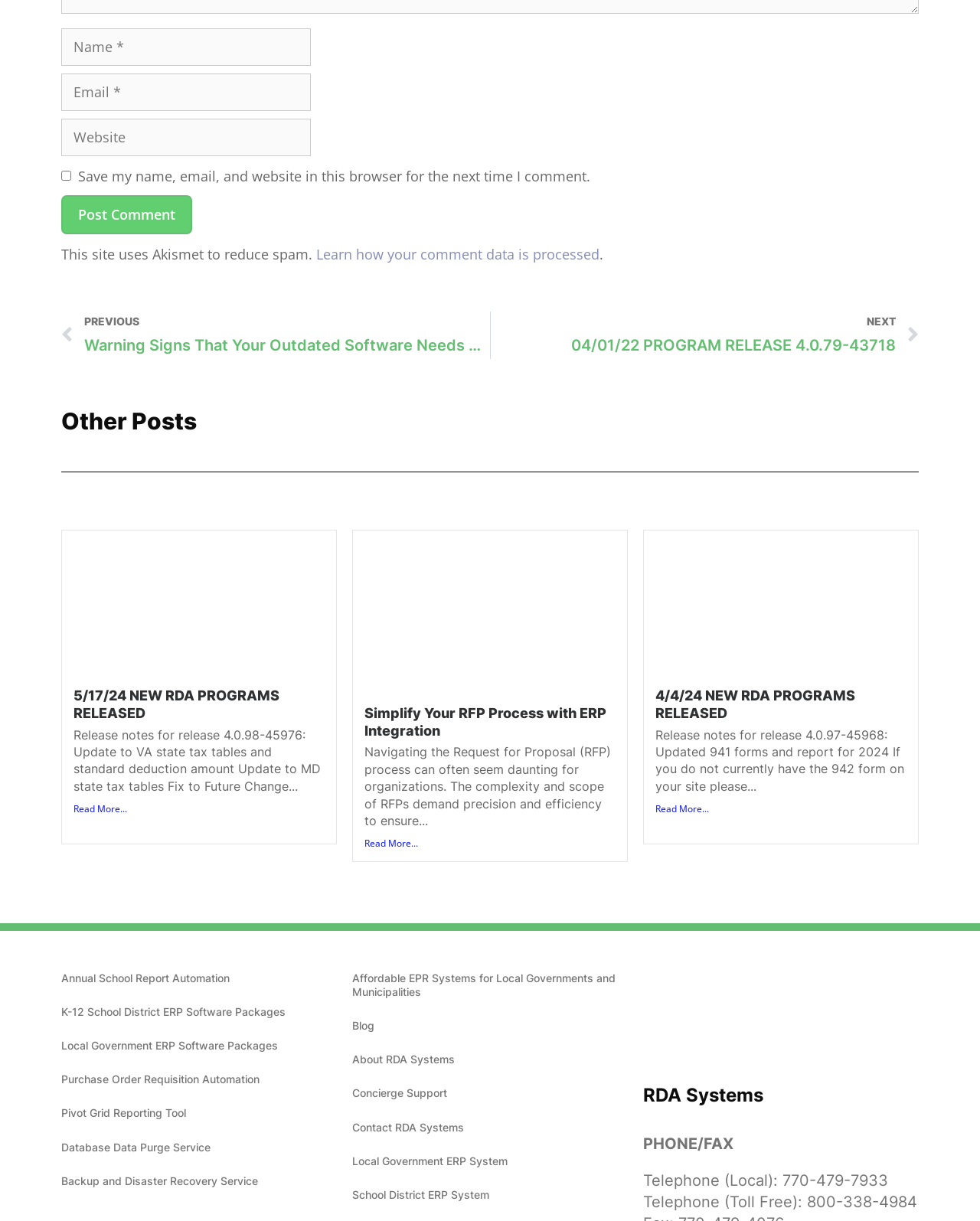Use a single word or phrase to answer the question: How many articles are displayed on the webpage?

3